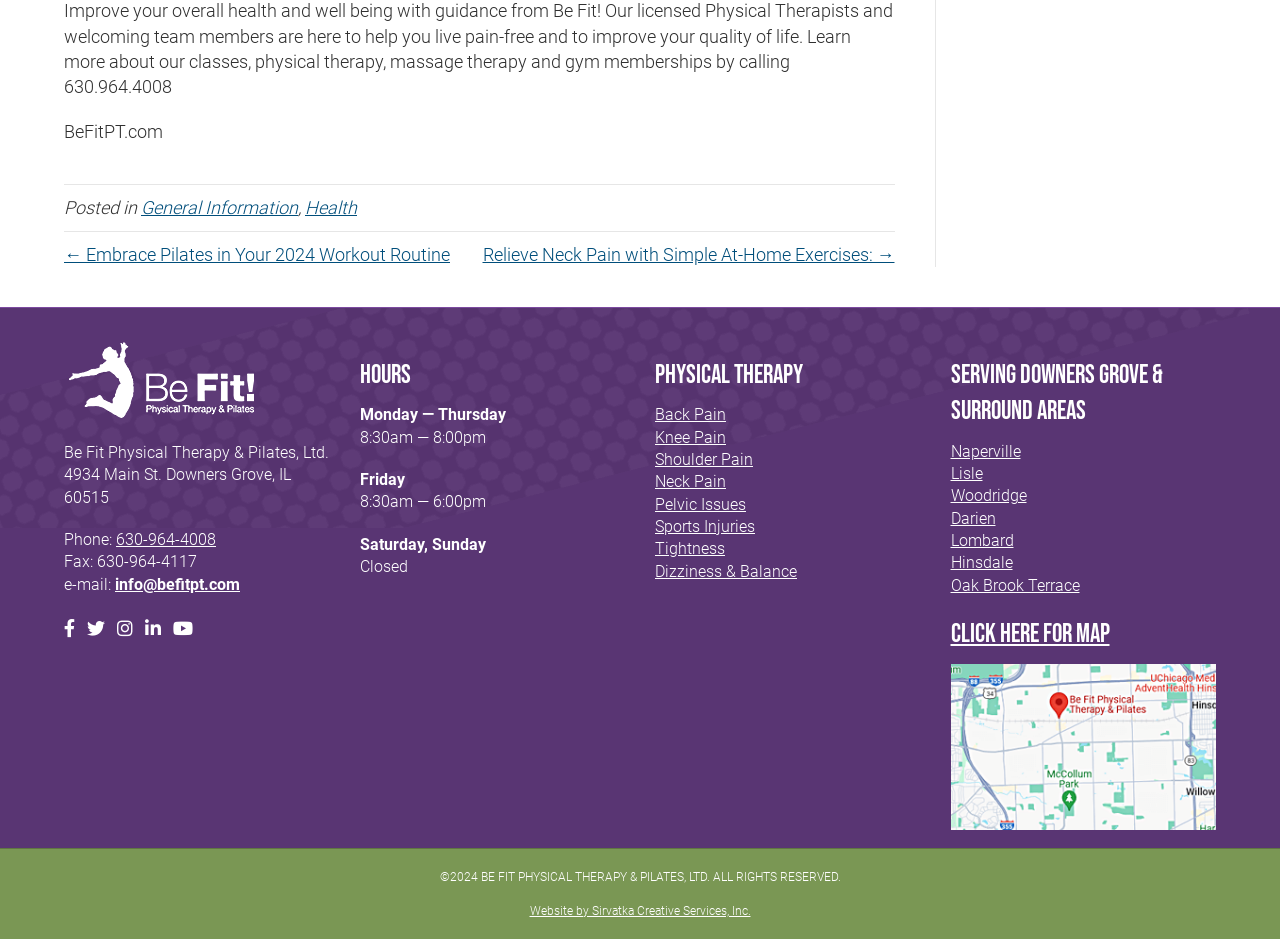Please specify the bounding box coordinates in the format (top-left x, top-left y, bottom-right x, bottom-right y), with all values as floating point numbers between 0 and 1. Identify the bounding box of the UI element described by: Dizziness & Balance

[0.512, 0.598, 0.623, 0.619]